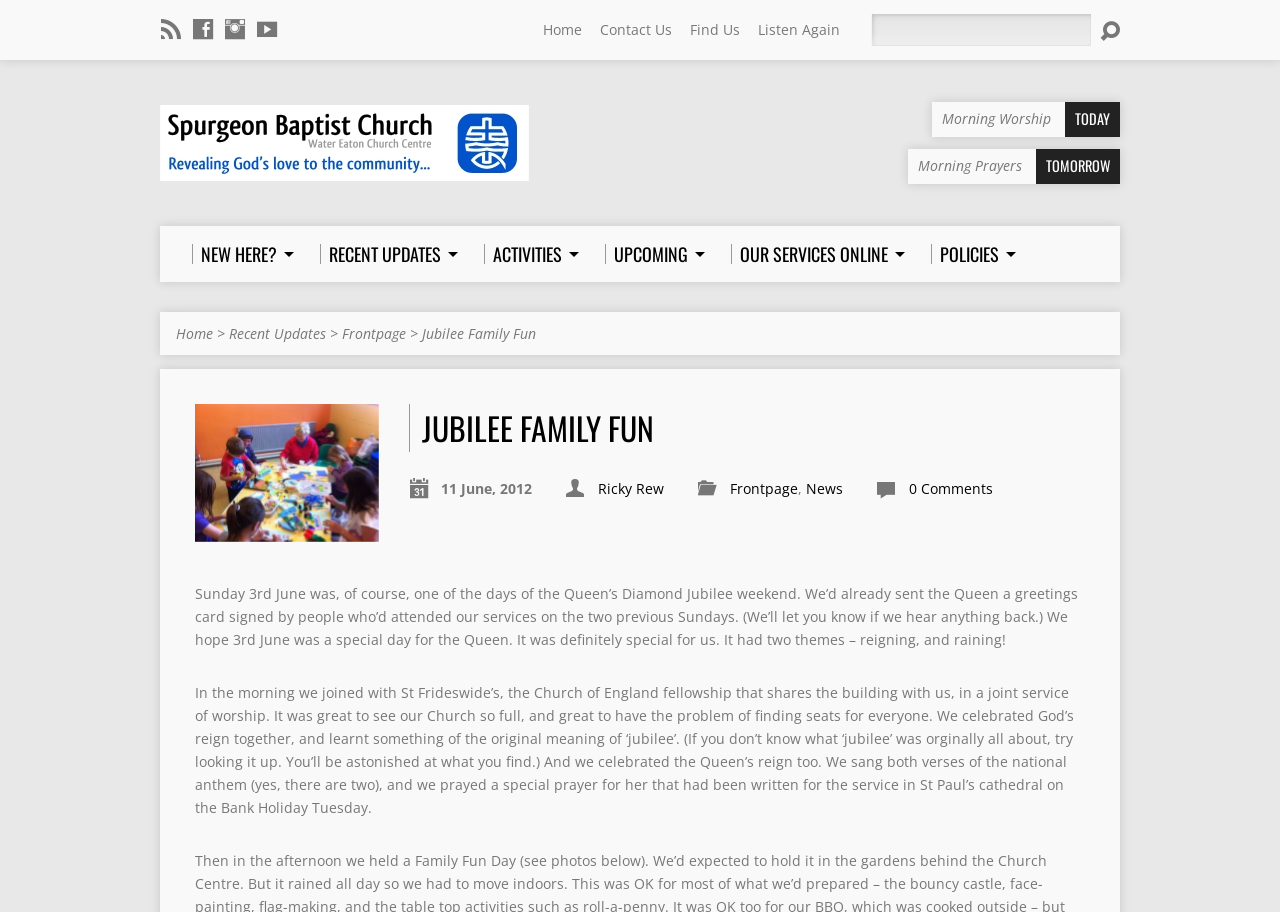Find the bounding box of the UI element described as follows: "Morning Worship Today".

[0.728, 0.112, 0.875, 0.15]